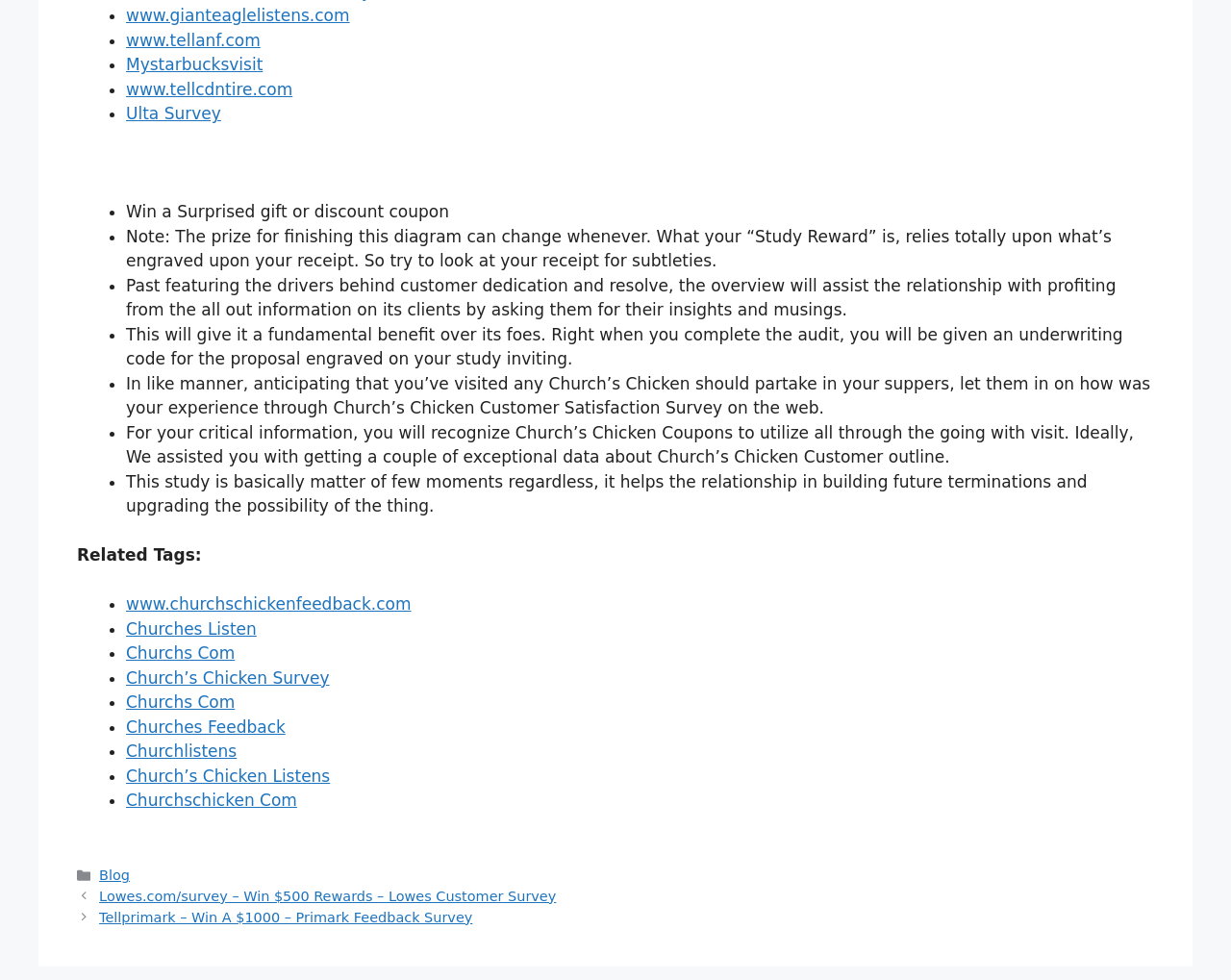Please determine the bounding box coordinates for the UI element described as: "Ulta Survey".

[0.102, 0.106, 0.18, 0.126]